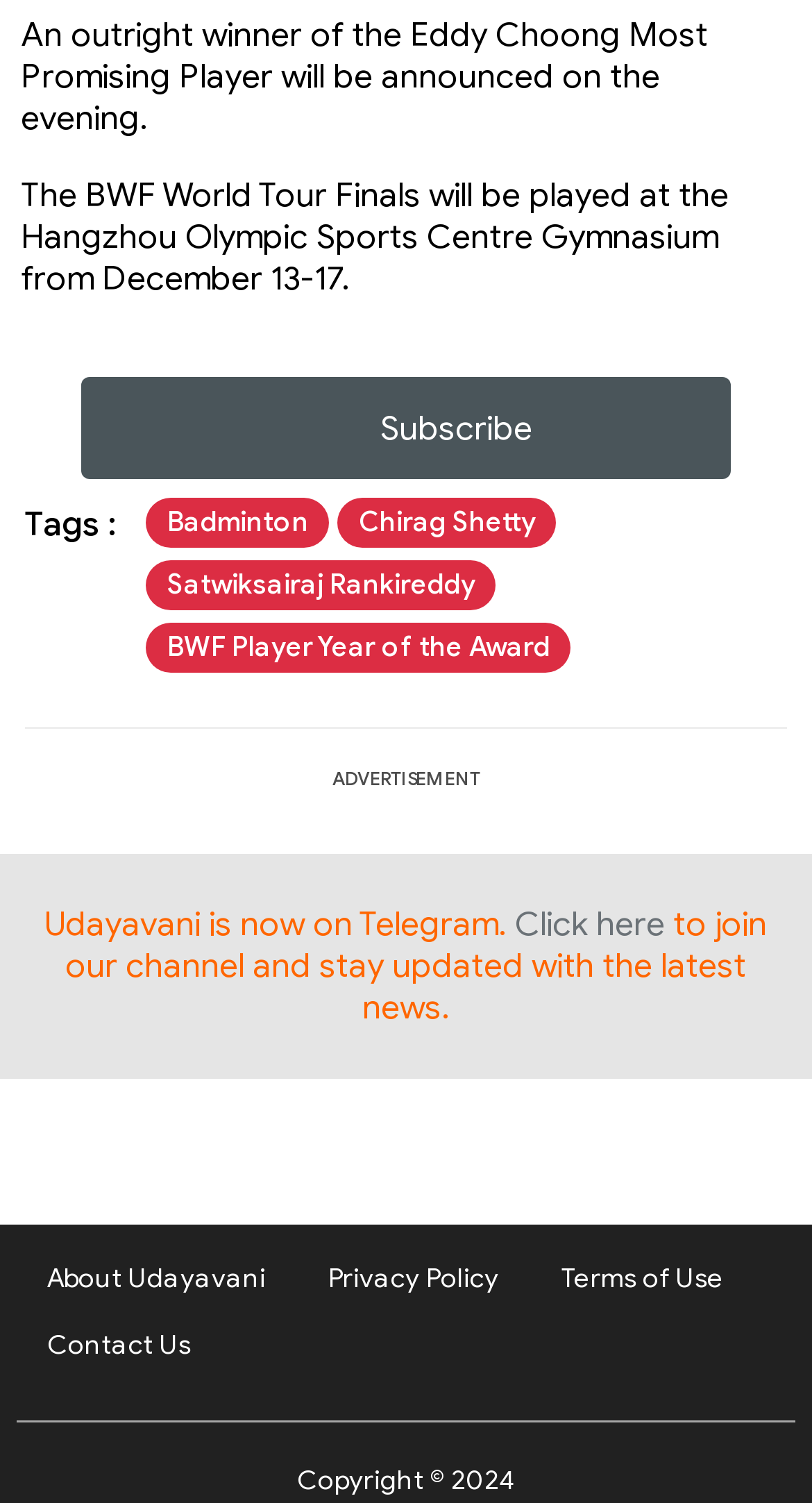Indicate the bounding box coordinates of the clickable region to achieve the following instruction: "Subscribe to the newsletter."

[0.1, 0.251, 0.9, 0.319]